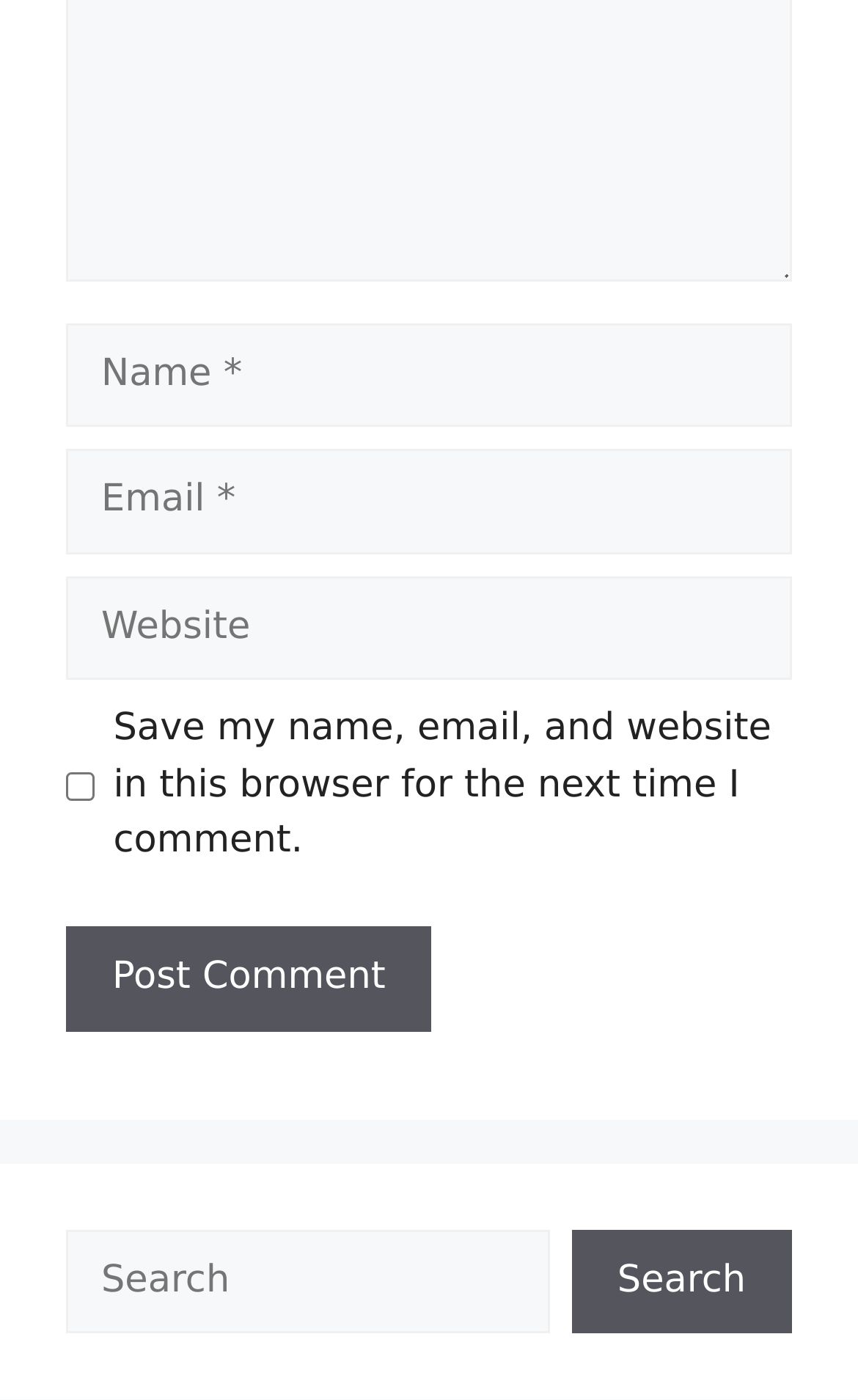Please provide the bounding box coordinates in the format (top-left x, top-left y, bottom-right x, bottom-right y). Remember, all values are floating point numbers between 0 and 1. What is the bounding box coordinate of the region described as: parent_node: Search name="s" placeholder="Search"

[0.077, 0.878, 0.64, 0.953]